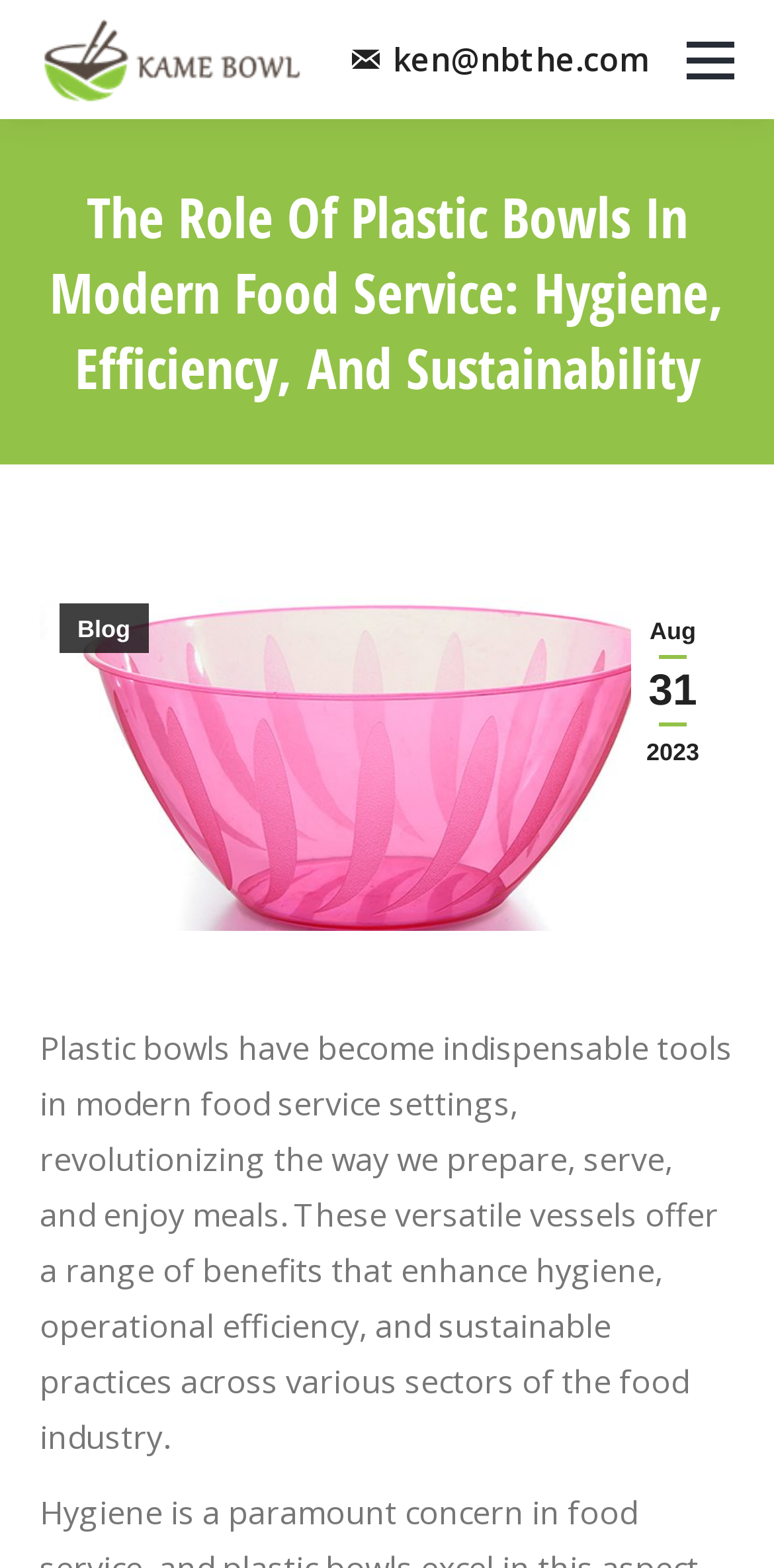Identify the bounding box of the UI element that matches this description: "Blog".

[0.077, 0.385, 0.191, 0.416]